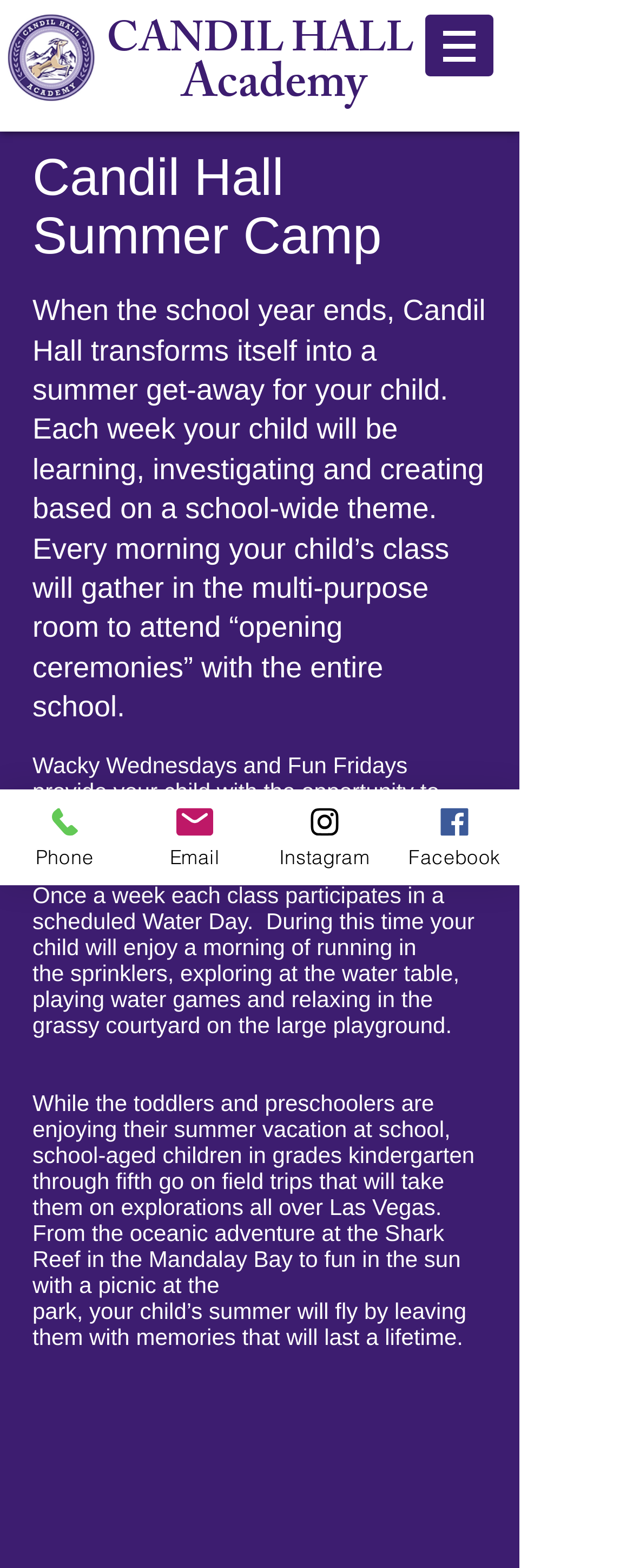What is the purpose of Wacky Wednesdays and Fun Fridays?
Using the image, provide a detailed and thorough answer to the question.

According to the StaticText element, Wacky Wednesdays and Fun Fridays provide an opportunity for children to enjoy silly activities involving the theme while learning and growing.